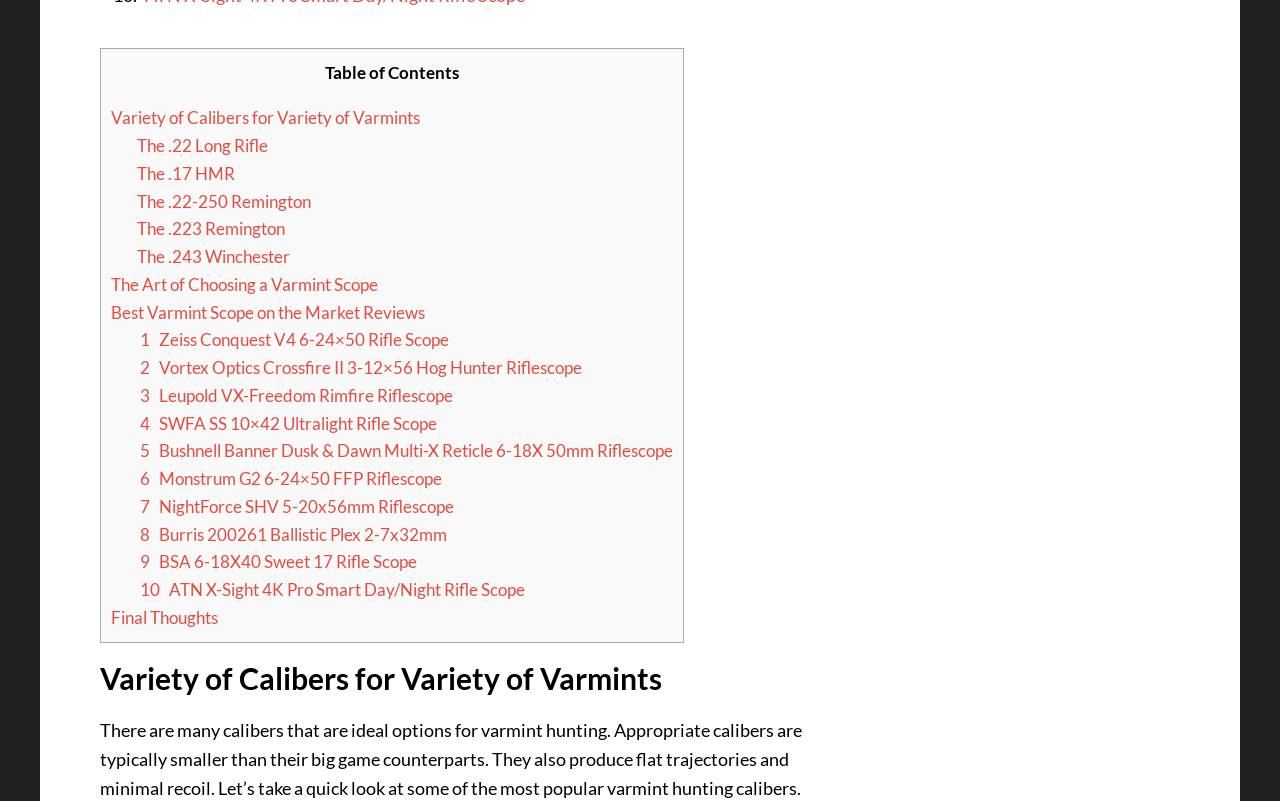Find the bounding box of the element with the following description: "Yes, Send Them to Me!". The coordinates must be four float numbers between 0 and 1, formatted as [left, top, right, bottom].

None